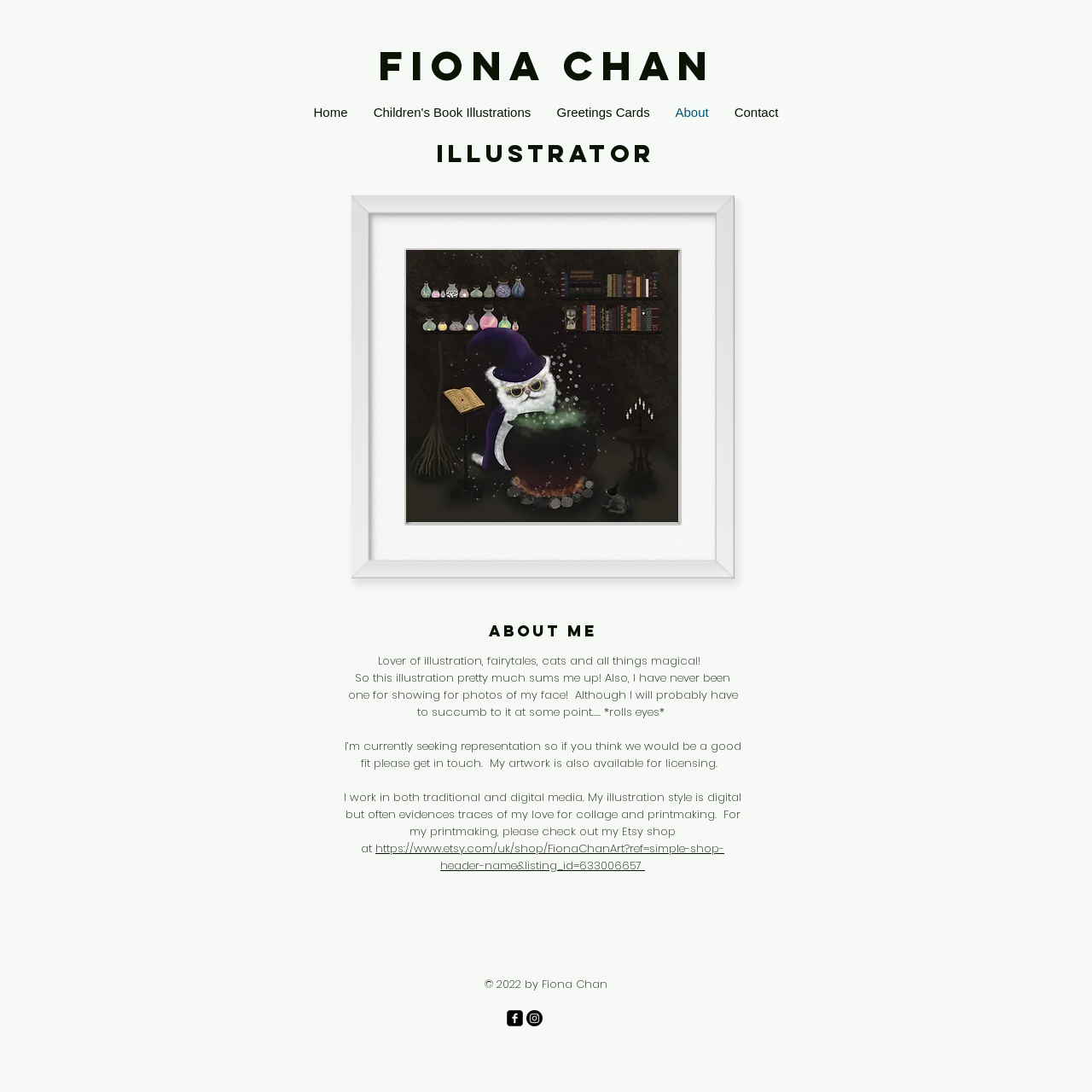Please mark the bounding box coordinates of the area that should be clicked to carry out the instruction: "Click on the 'Home' link".

[0.275, 0.091, 0.33, 0.116]